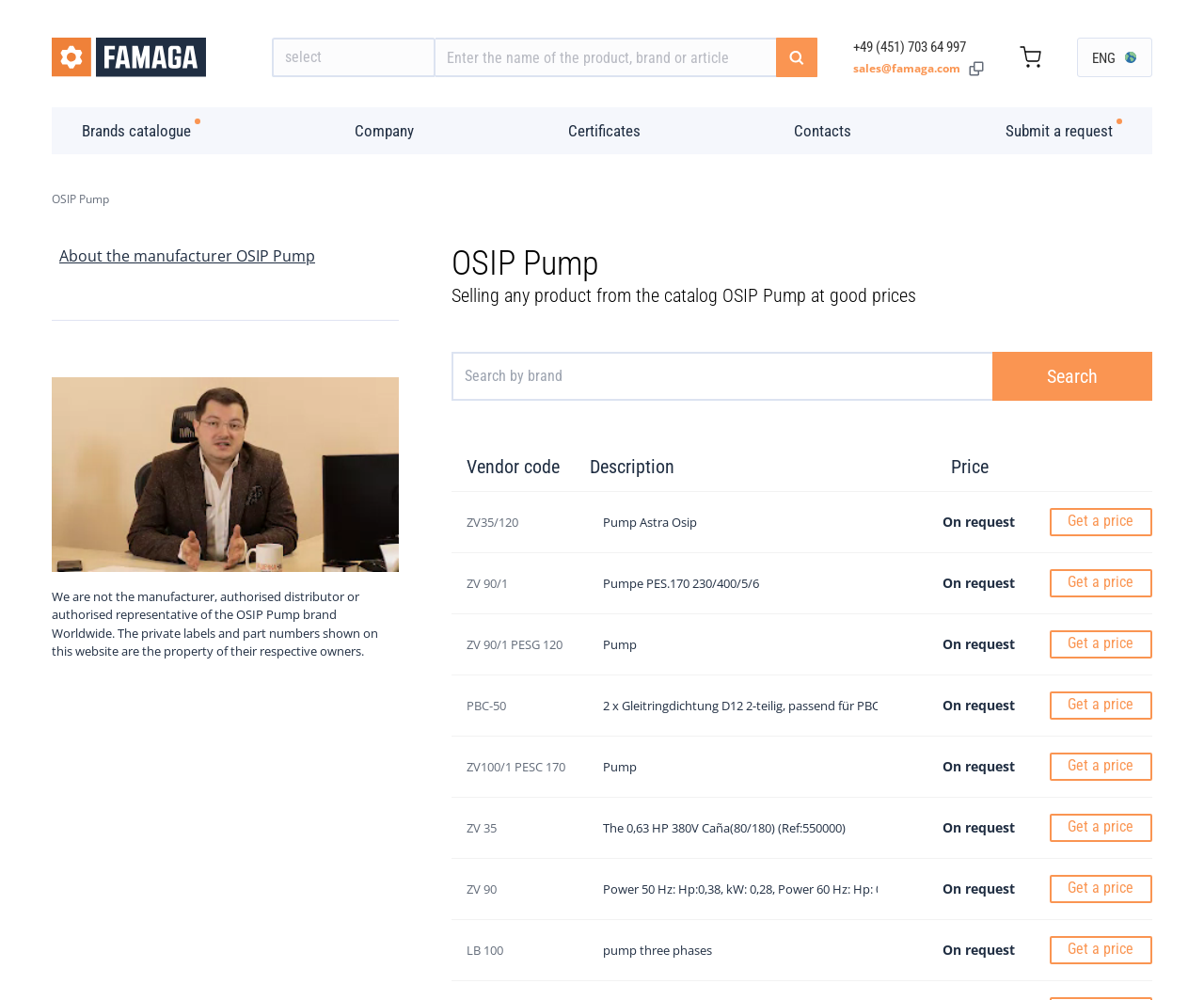Please indicate the bounding box coordinates of the element's region to be clicked to achieve the instruction: "Search for something". Provide the coordinates as four float numbers between 0 and 1, i.e., [left, top, right, bottom].

None